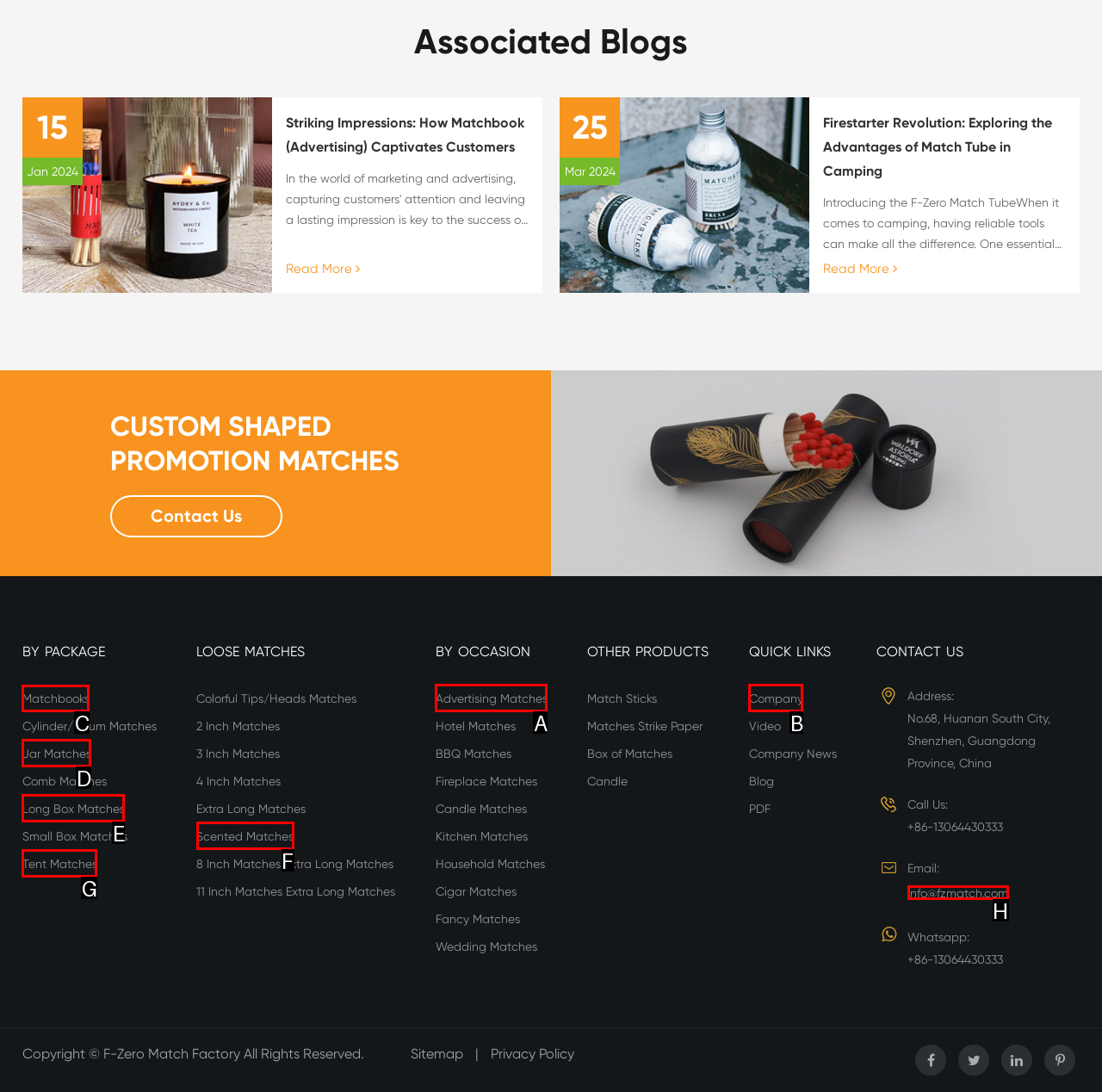Pick the option that should be clicked to perform the following task: View Matchbooks
Answer with the letter of the selected option from the available choices.

C